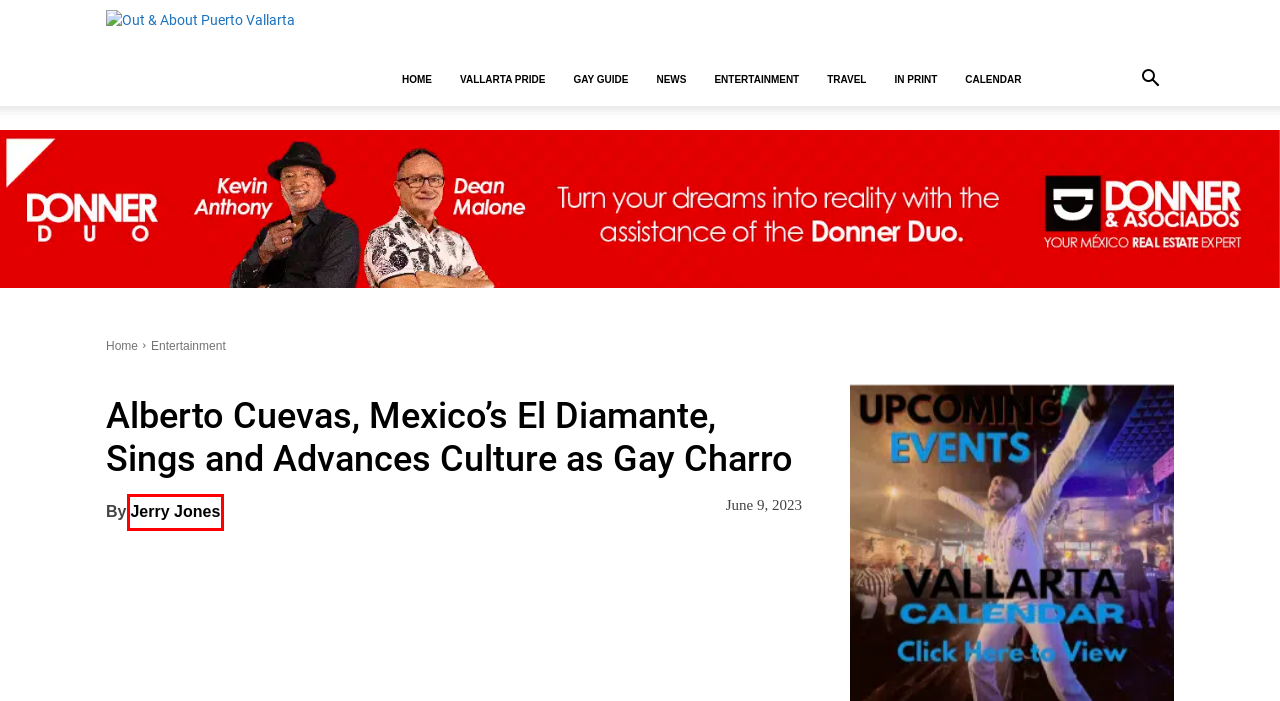You have a screenshot of a webpage with an element surrounded by a red bounding box. Choose the webpage description that best describes the new page after clicking the element inside the red bounding box. Here are the candidates:
A. Vallarta Calendar
B. Vallarta Pride
C. Entertainment
D. Directory of LGBTQ Friendly Businesses in Puerto Vallarta
E. News
F. Dean Malone | Donner & Asociados
G. Jerry Jones, Author at Out and About Puerto Vallarta
H. Gay Puerto Vallarta - Discover With O&APV Magazine

G